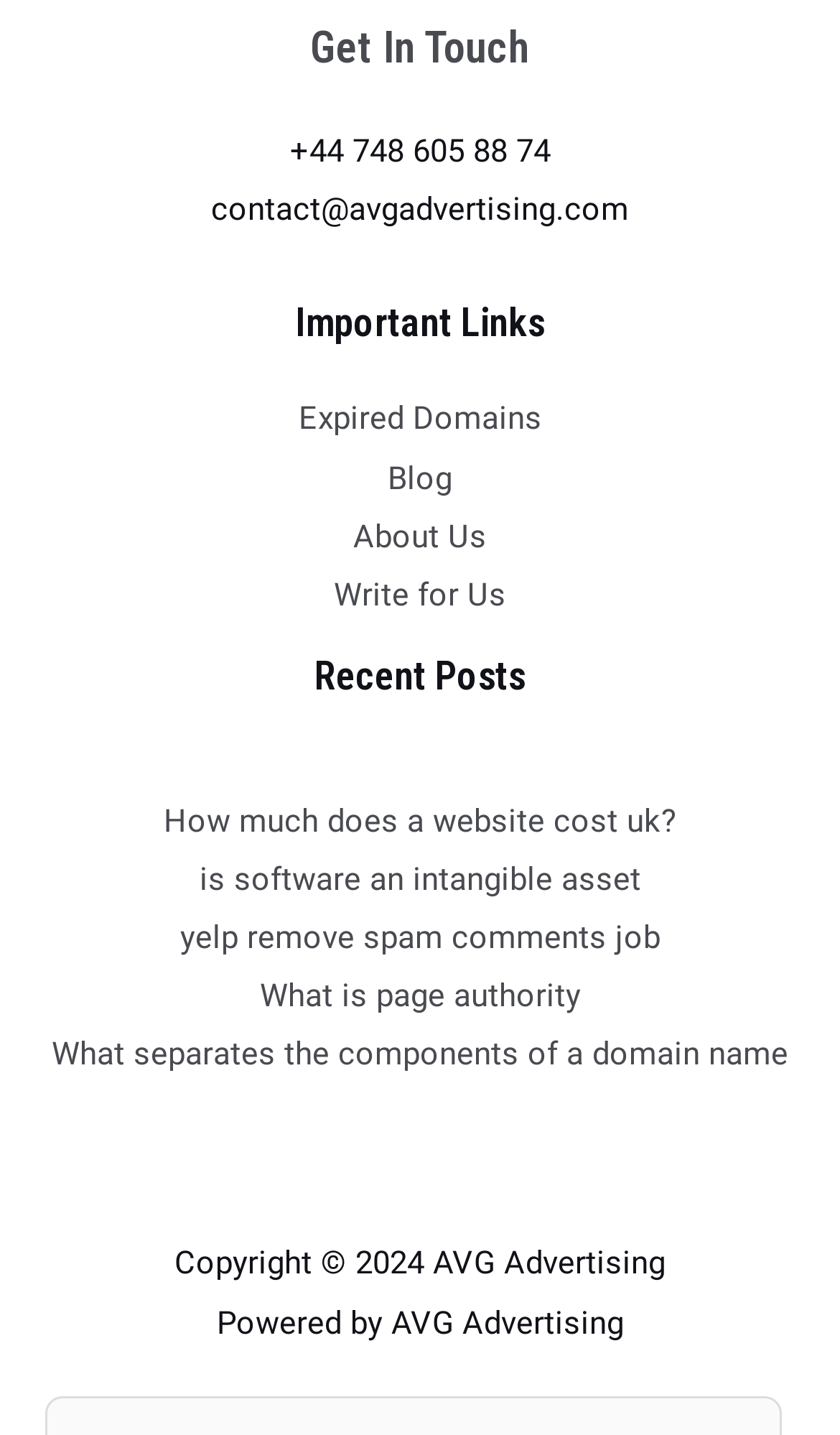Locate the bounding box of the UI element with the following description: "Write for Us".

[0.397, 0.401, 0.603, 0.428]